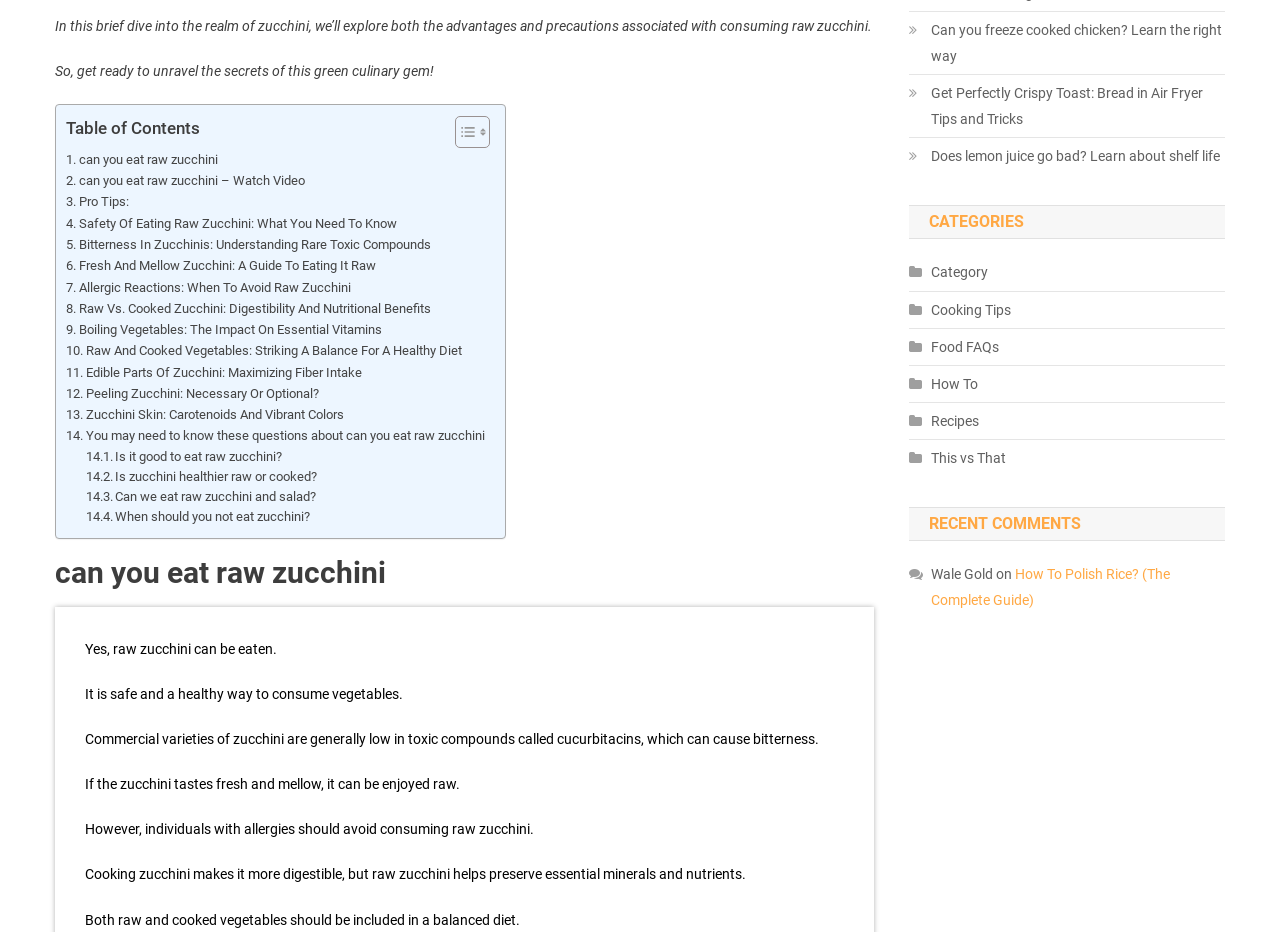Determine the bounding box coordinates of the target area to click to execute the following instruction: "Explore the category Cooking Tips."

[0.71, 0.318, 0.79, 0.346]